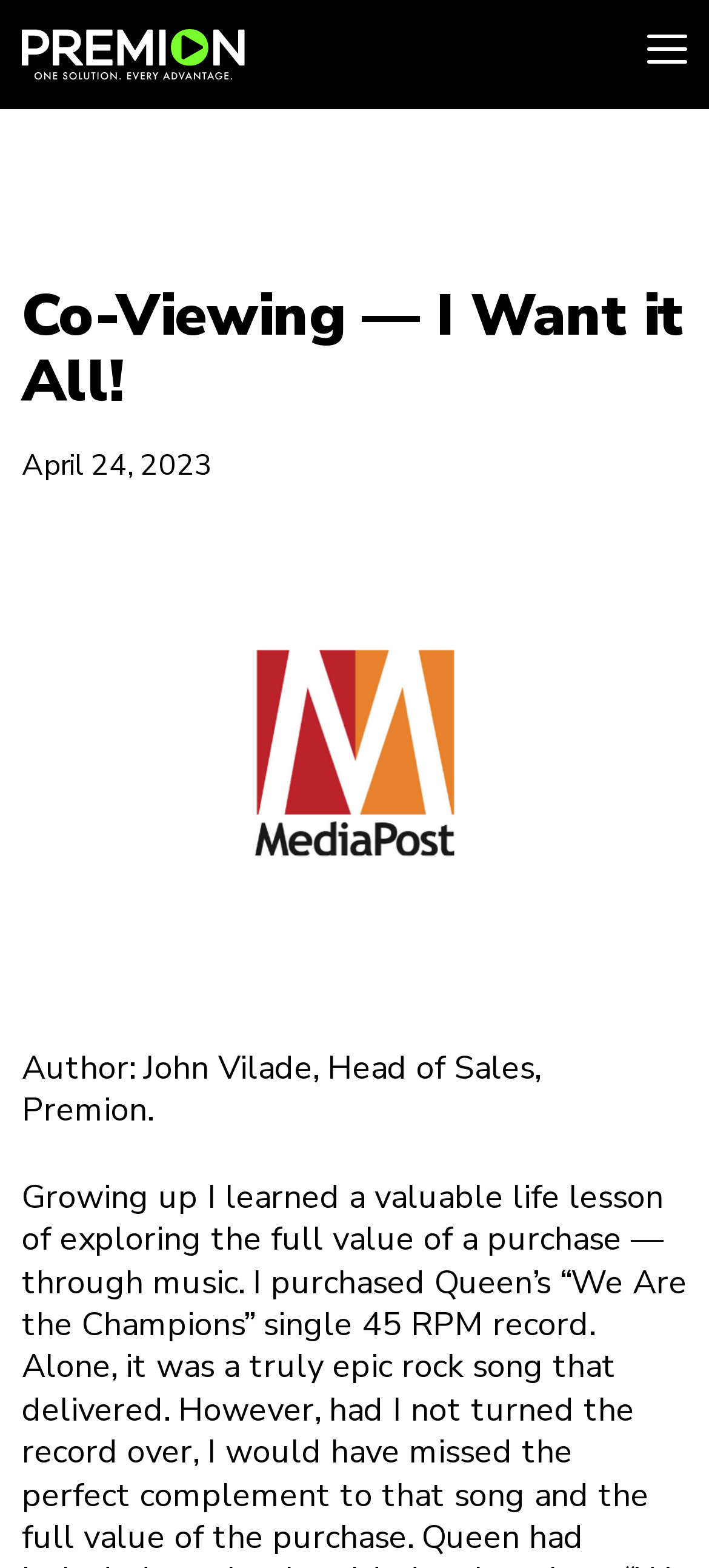Please give a one-word or short phrase response to the following question: 
What is the company of the author?

Premion